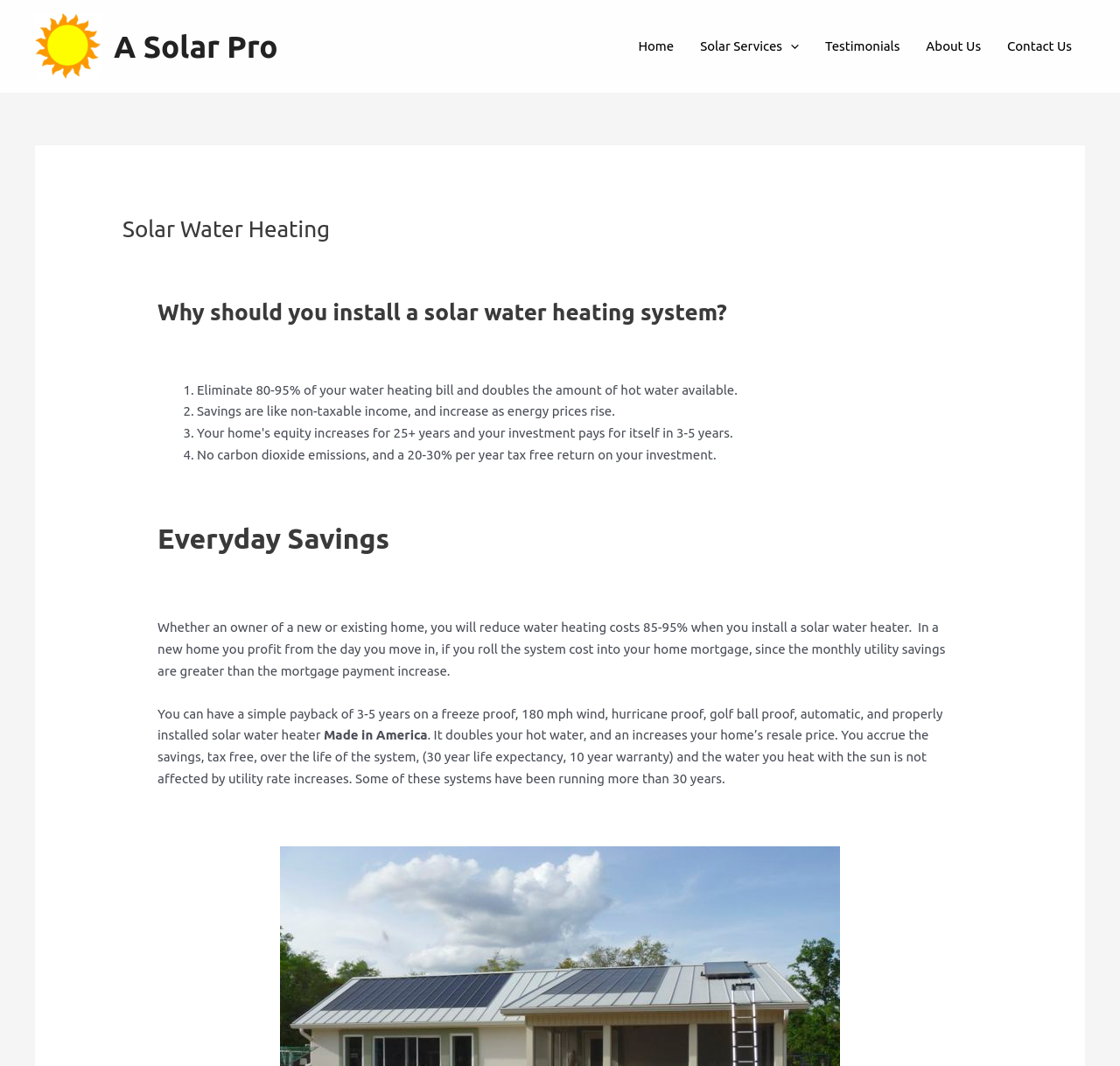Specify the bounding box coordinates of the area to click in order to follow the given instruction: "Click on the 'Contact Us' link."

[0.888, 0.014, 0.969, 0.072]